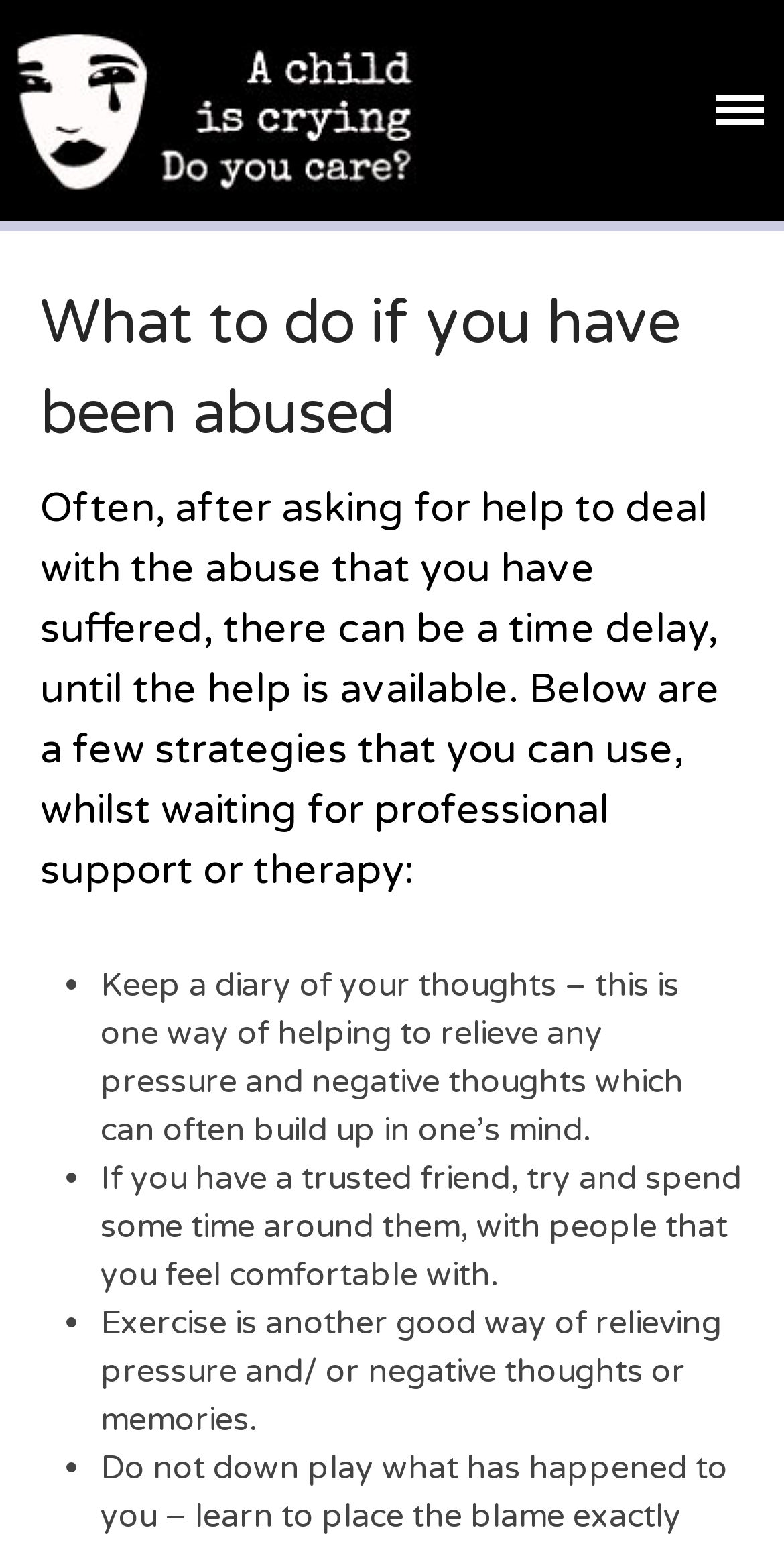Provide the bounding box coordinates of the HTML element described by the text: "A Child Is Crying".

[0.051, 0.075, 0.405, 0.104]